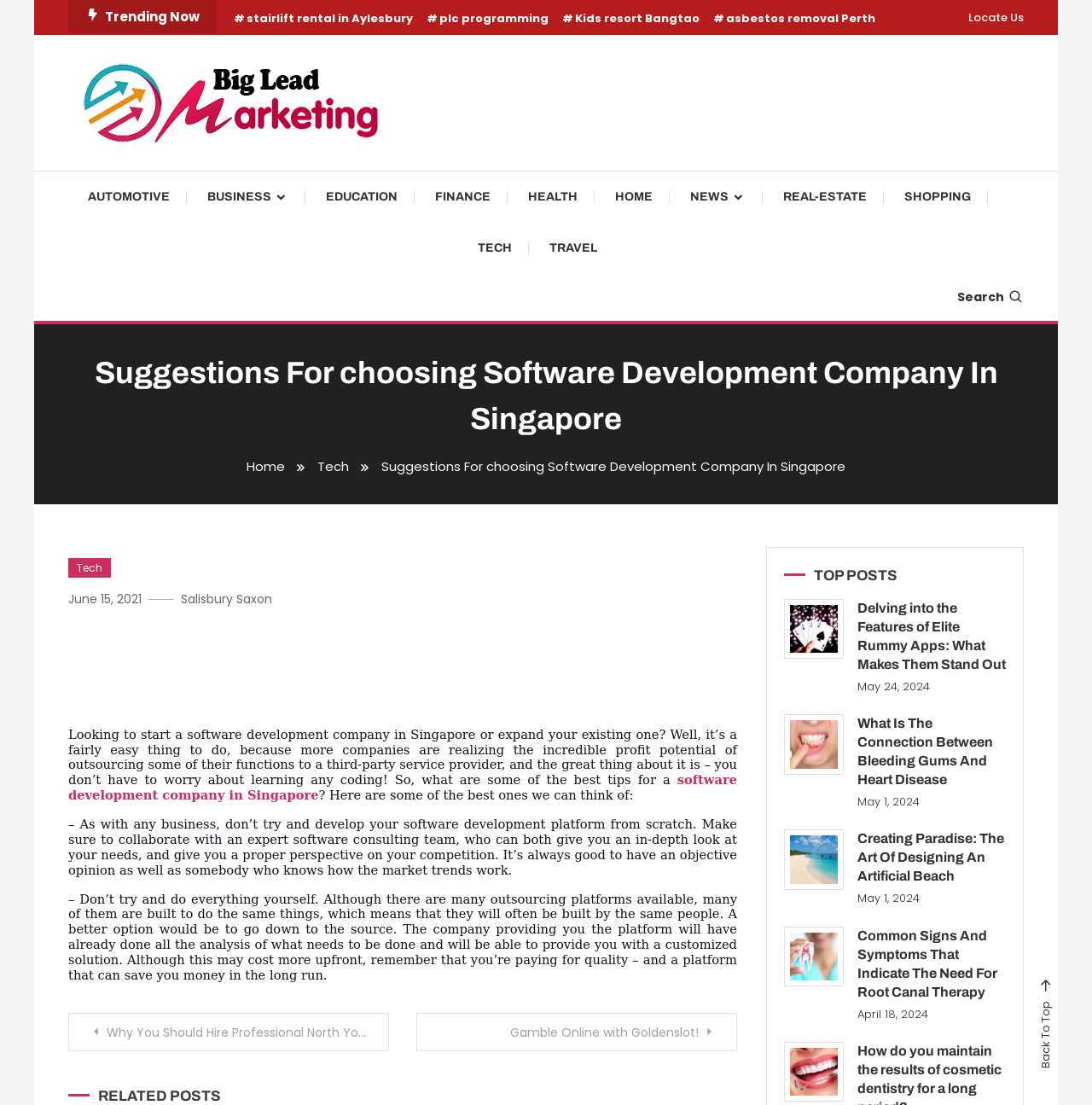Determine the bounding box coordinates for the area you should click to complete the following instruction: "Search for something".

[0.877, 0.261, 0.938, 0.276]